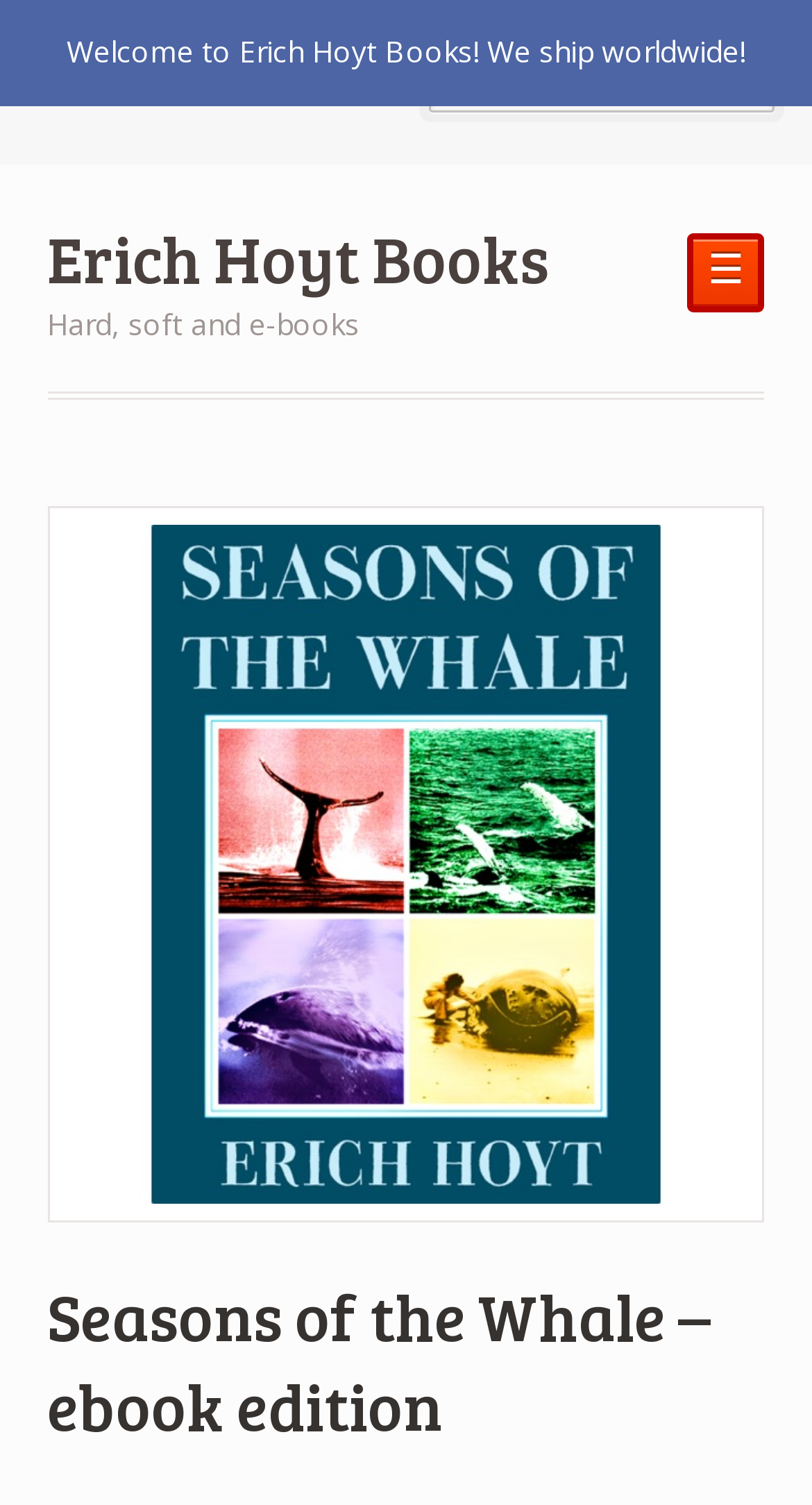Refer to the image and offer a detailed explanation in response to the question: What type of books are available on this website?

I found this information by examining the heading element with the text 'Hard, soft and e-books' which is located below the 'Erich Hoyt Books' heading, indicating that the website offers different types of books.